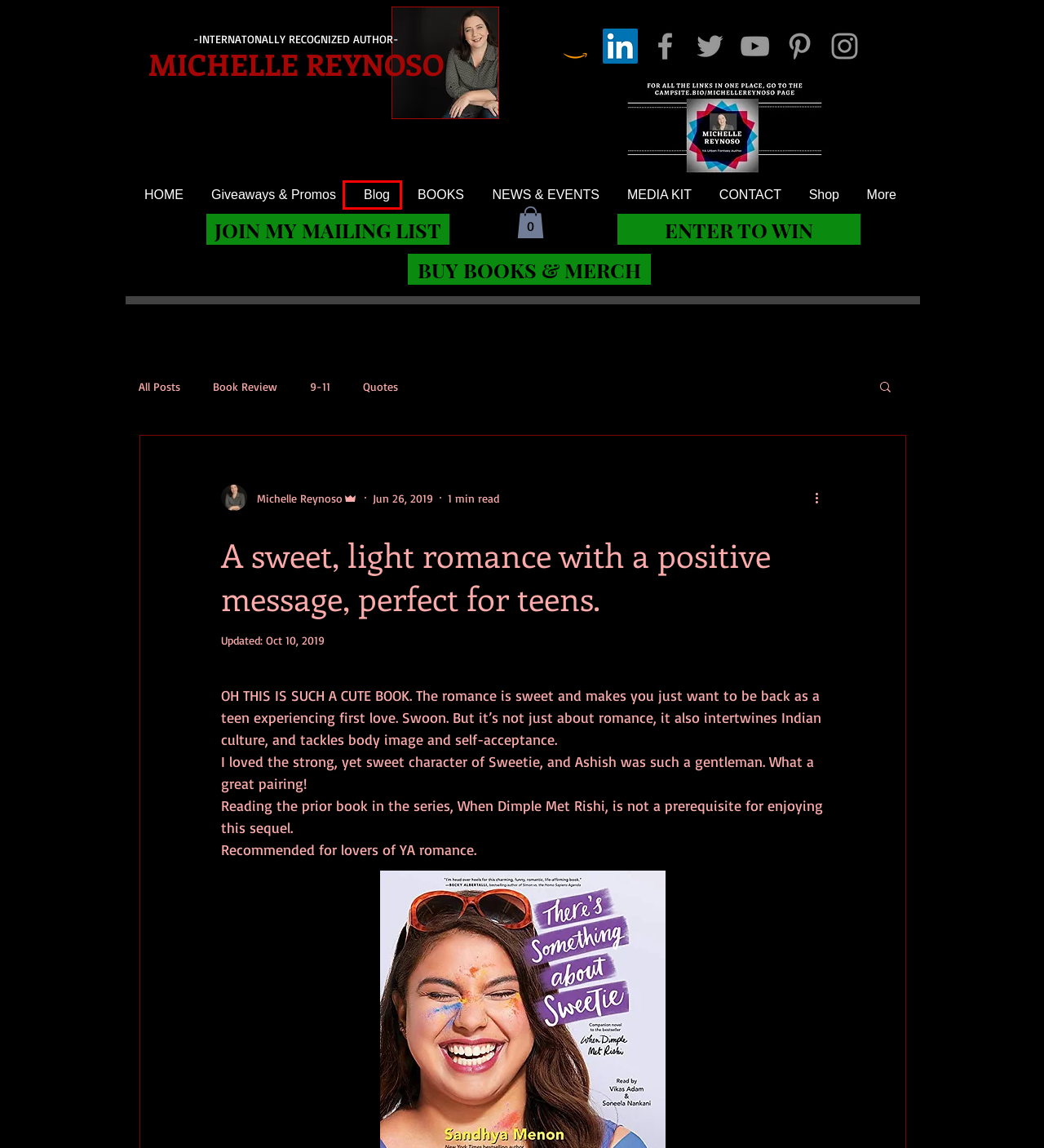Examine the screenshot of the webpage, which has a red bounding box around a UI element. Select the webpage description that best fits the new webpage after the element inside the red bounding box is clicked. Here are the choices:
A. Shop | Michelle Reynoso
B. Blog | Michelle Reynoso, YA Award Winning Fantasy writer
C. 9-11
D. NEWS & EVENTS | Michelle Reynoso, YA Urban Fantasy Author
E. CONTACT | Michelle Reynoso
F. Michelle Reynoso, YA Urban Fantasy novels - official page
G. Giveaways & Promotions | Win BIG from this YA Urban Fantasy writer
H. Amazon.com: Michelle Reynoso: books, biography, latest update

B